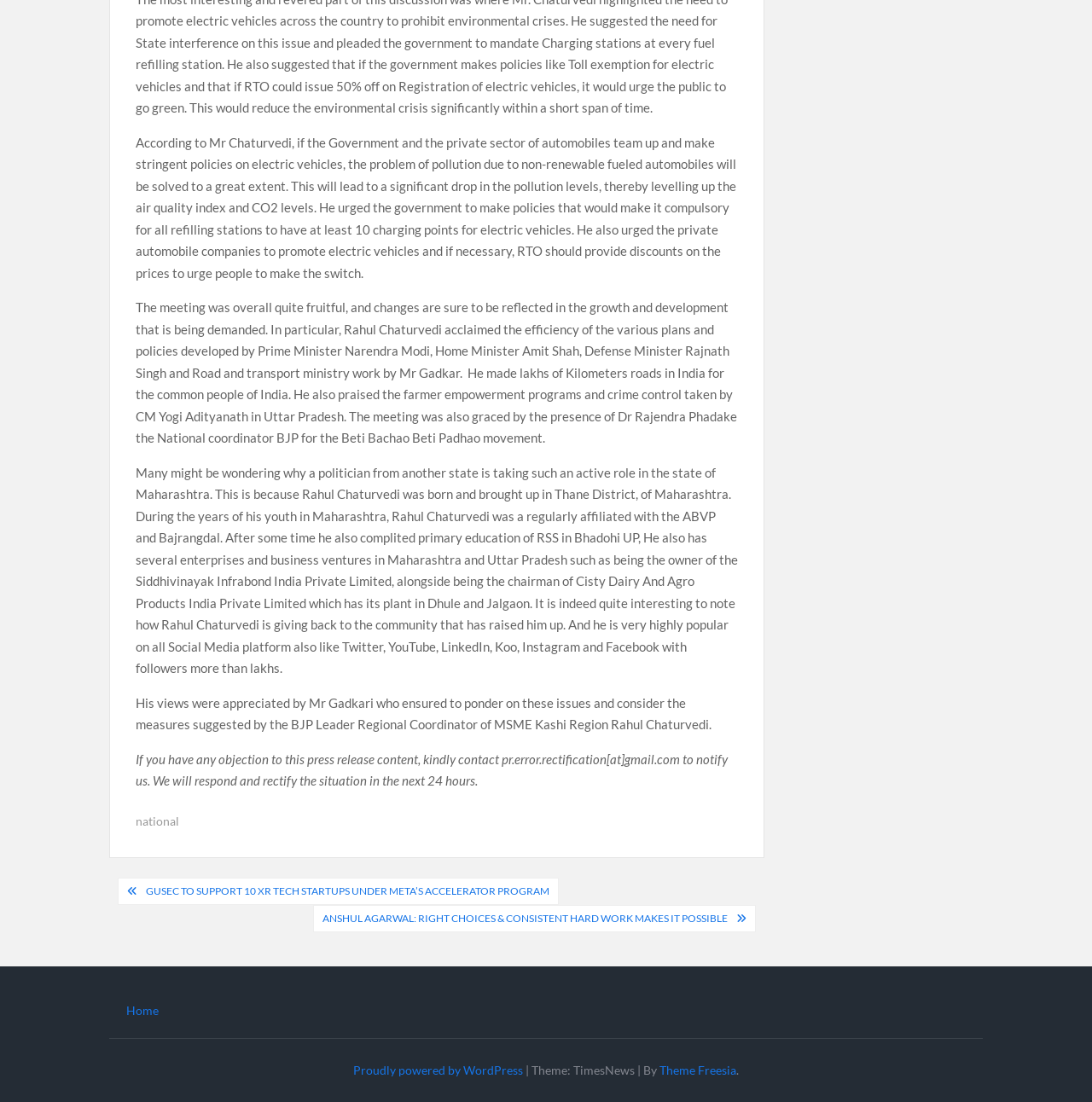How many charging points for electric vehicles does Rahul Chaturvedi urge refilling stations to have?
Answer the question with just one word or phrase using the image.

at least 10